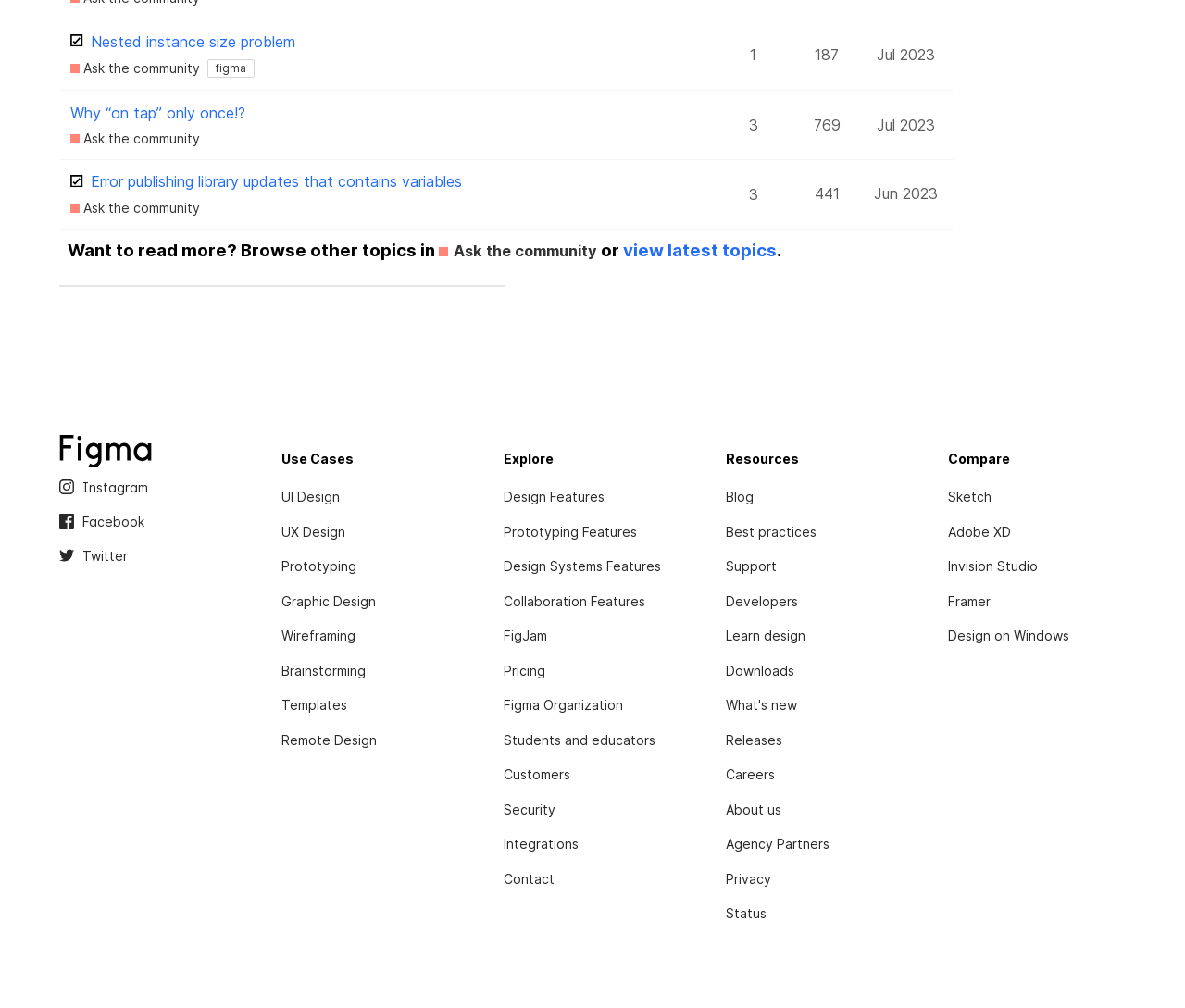Answer succinctly with a single word or phrase:
What is the purpose of the 'Ask the community' link?

Ask questions and get help from other Figma users